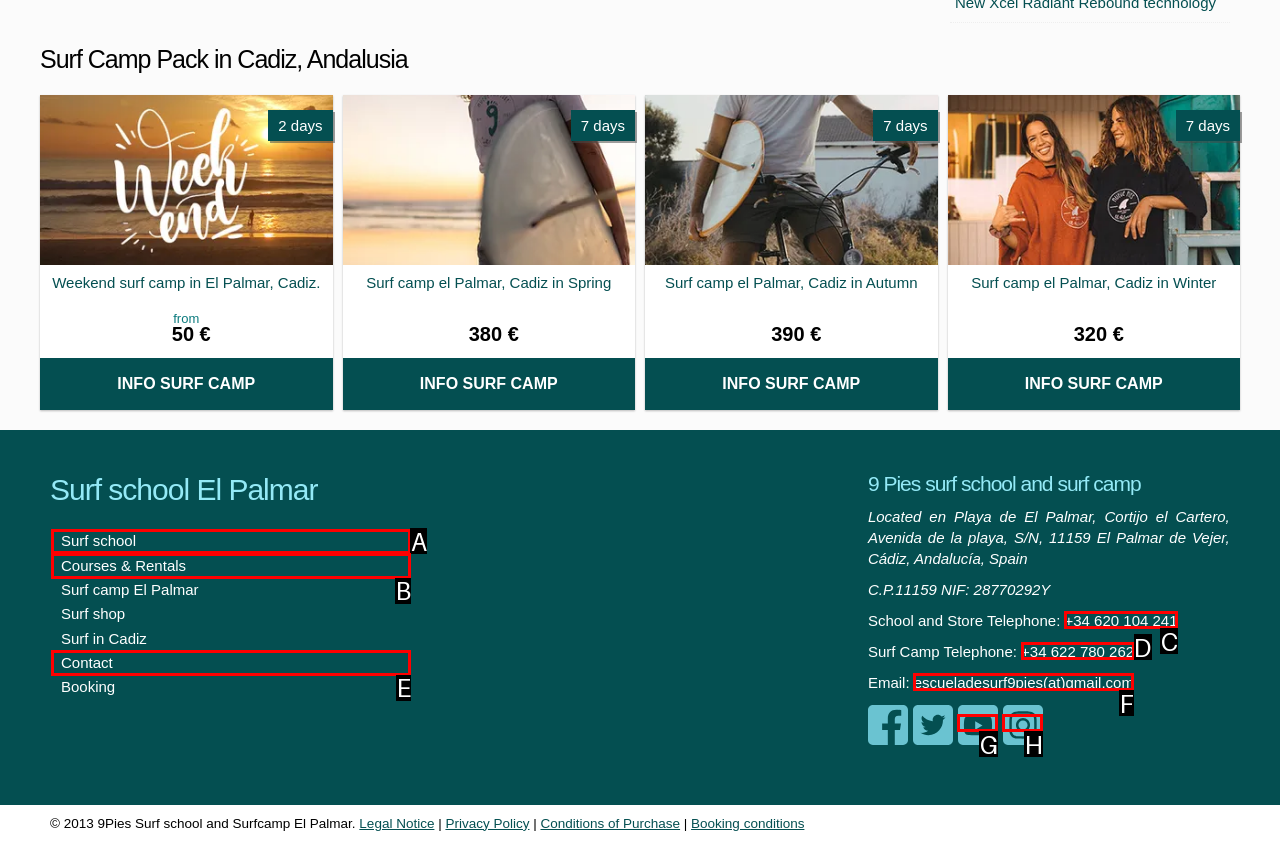Which option should be clicked to execute the following task: Search for keywords? Respond with the letter of the selected option.

None